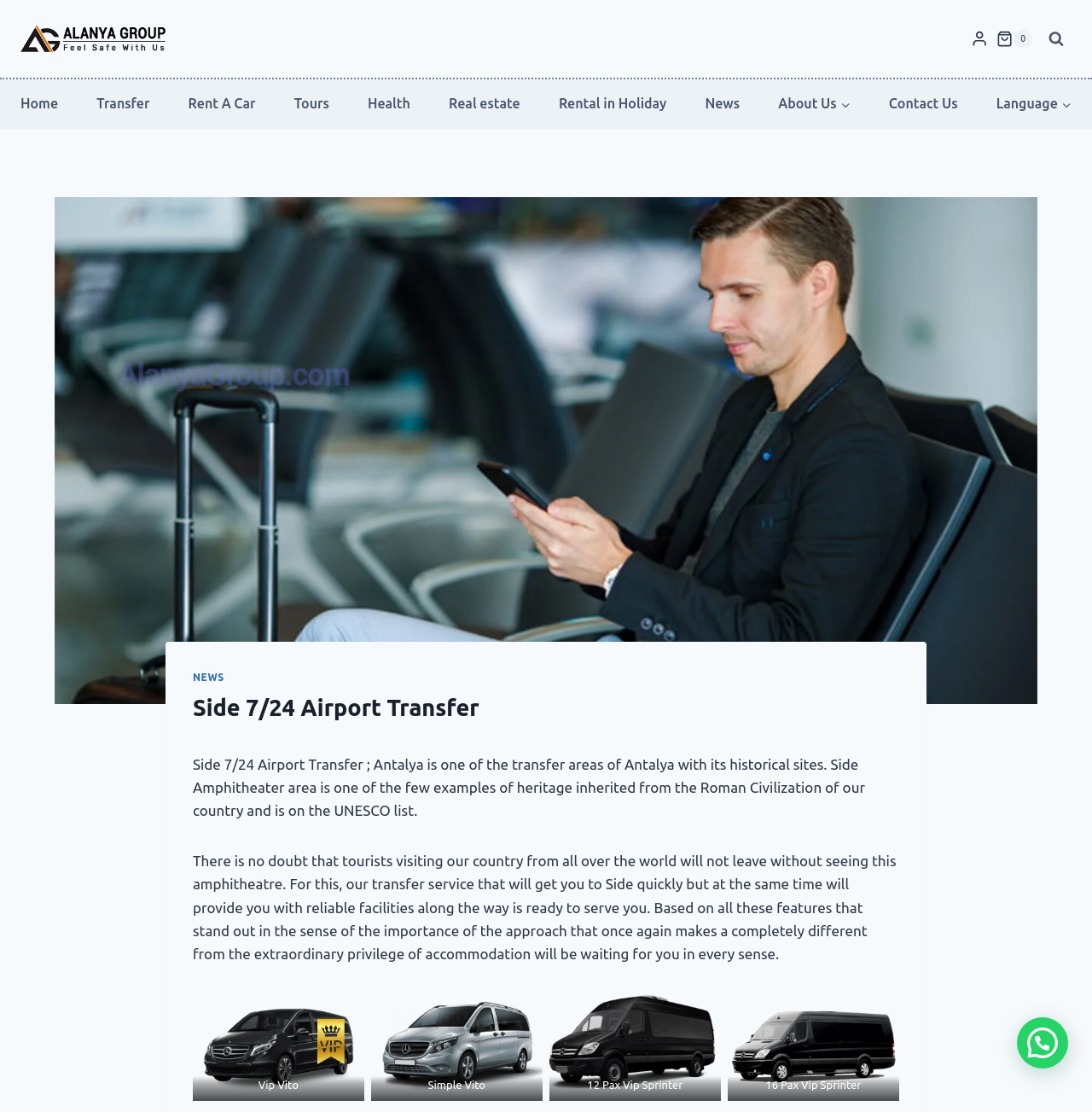How many types of cars are shown?
Please give a well-detailed answer to the question.

There are four types of cars shown on the webpage, which are Mercedes Vito Ultra Vip Design, Mercedes Vito, Mercedes Sprinter, and Mrcedes Sprinter Xl 16 Pax. These cars are displayed as figures with captions.